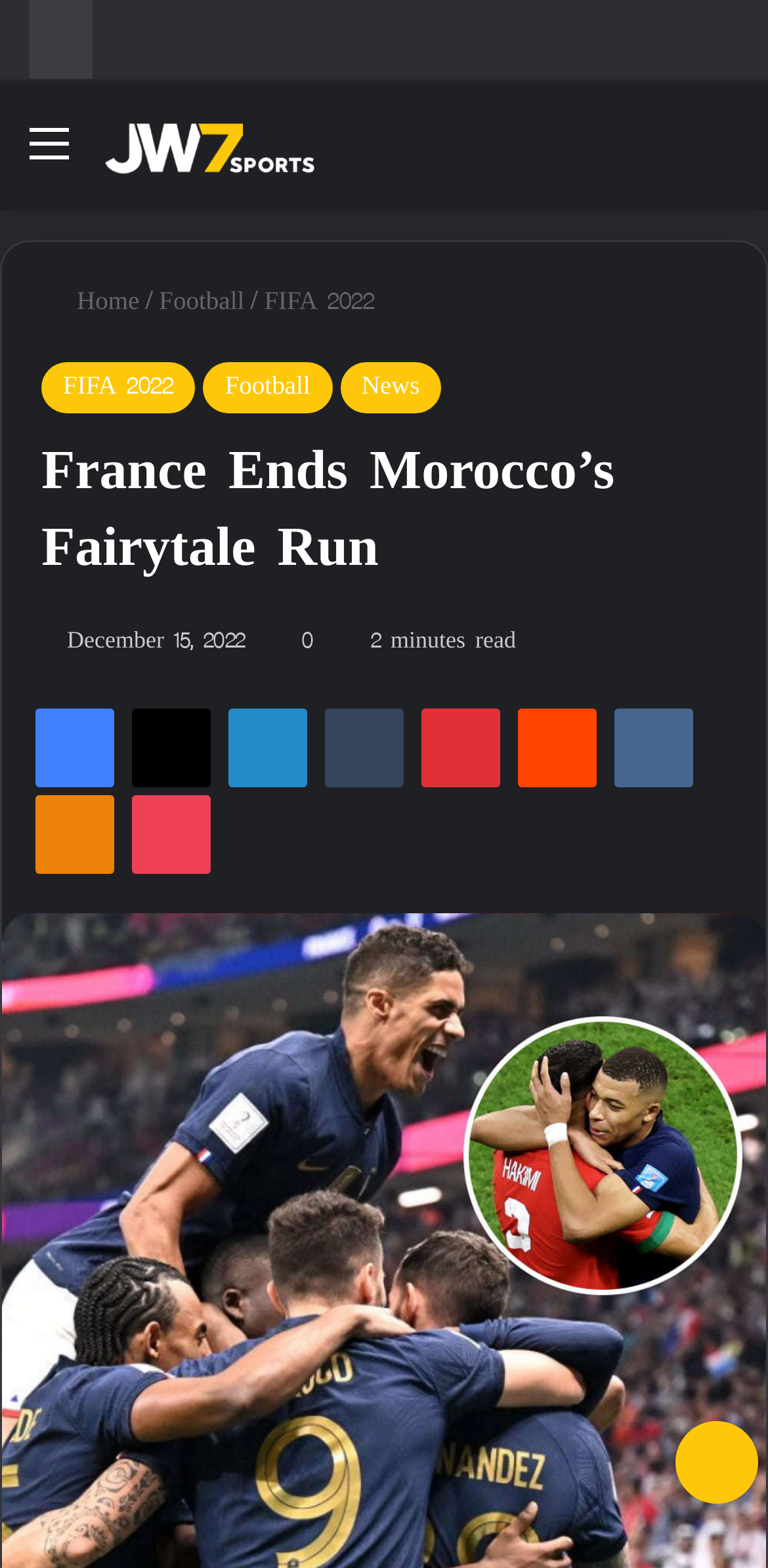Please specify the bounding box coordinates of the element that should be clicked to execute the given instruction: 'Click on the Menu link'. Ensure the coordinates are four float numbers between 0 and 1, expressed as [left, top, right, bottom].

[0.038, 0.074, 0.09, 0.13]